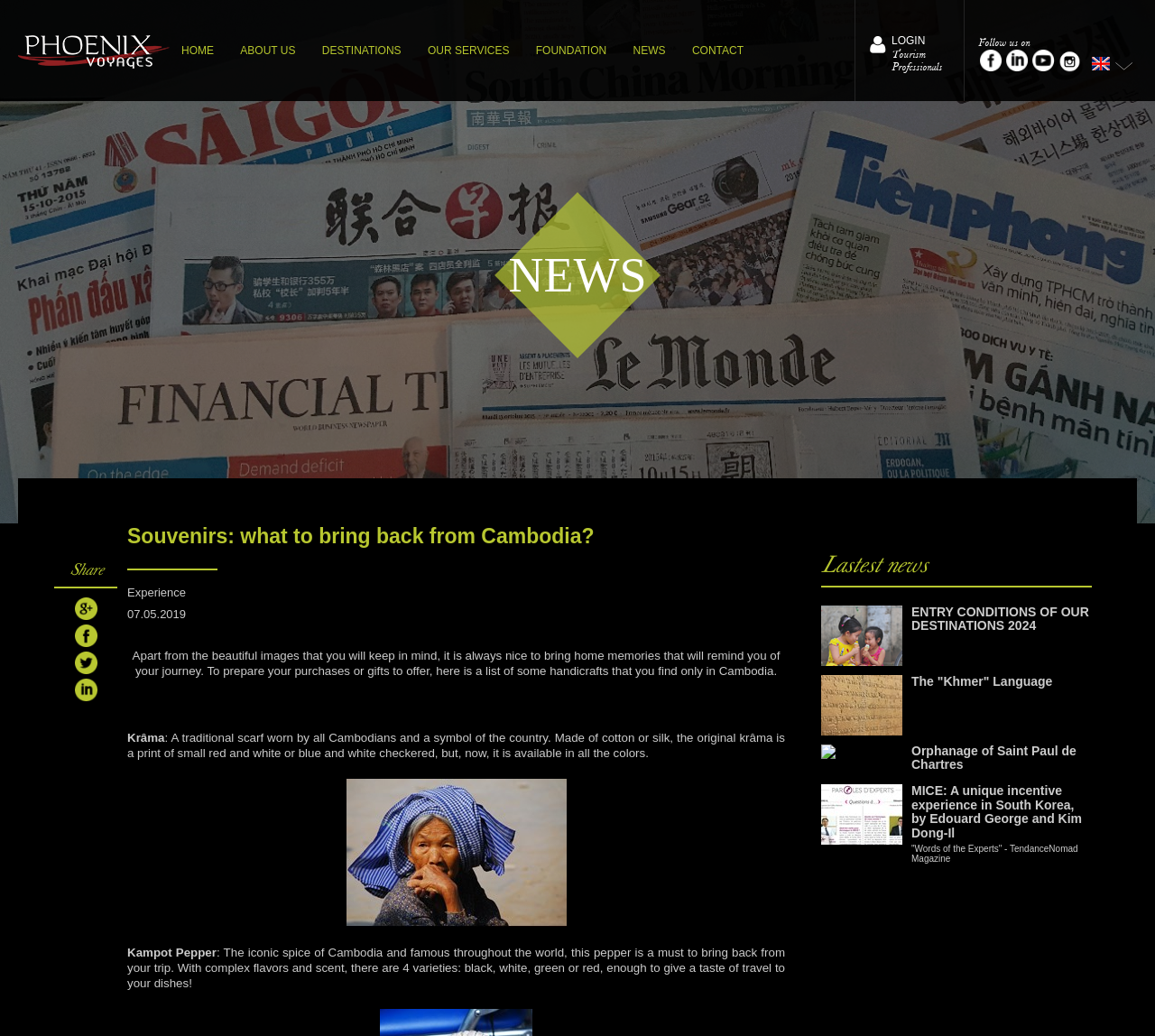Locate the bounding box coordinates of the area to click to fulfill this instruction: "Read the 'common causes of sleepiness' article". The bounding box should be presented as four float numbers between 0 and 1, in the order [left, top, right, bottom].

None